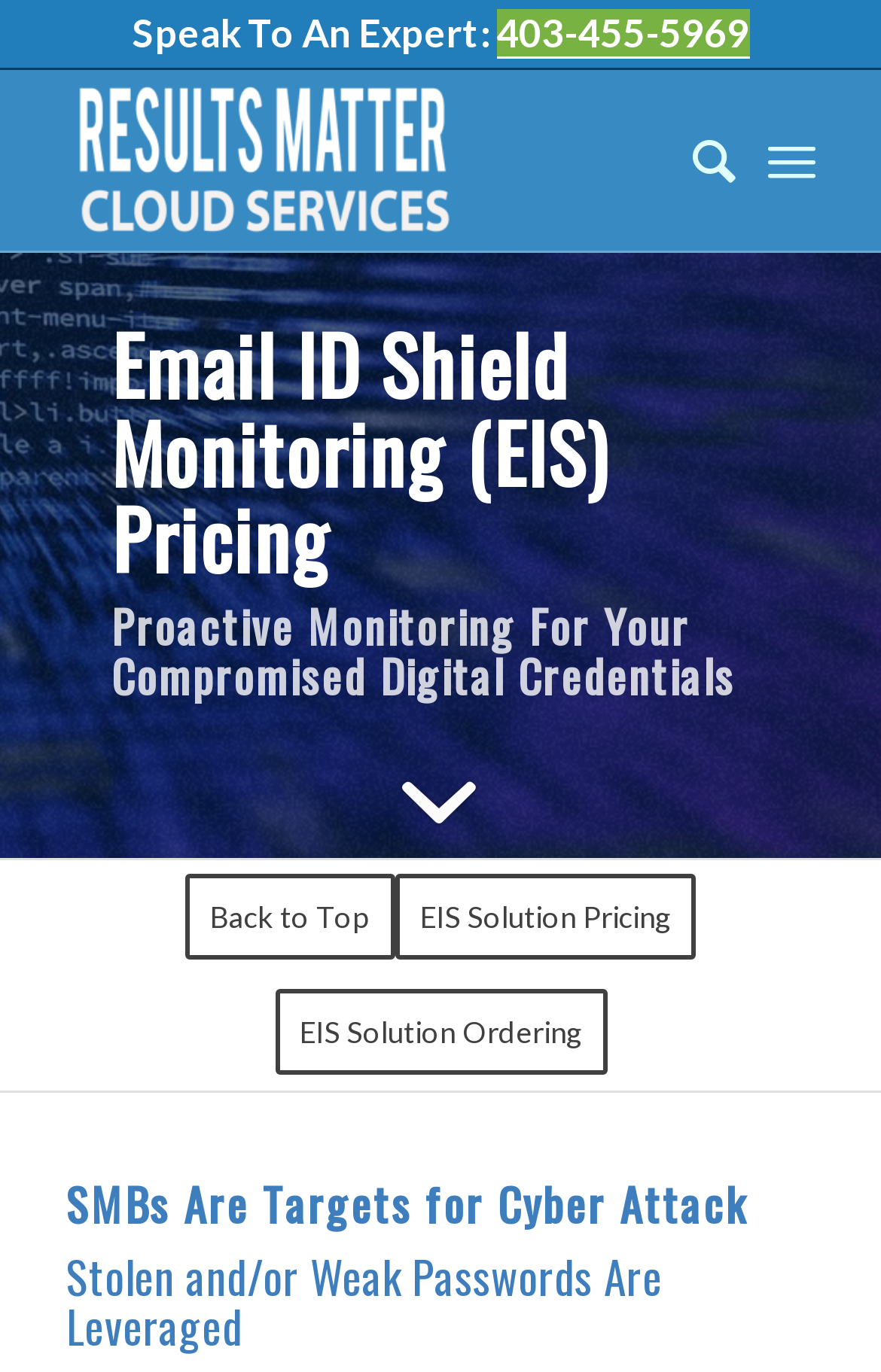Give a short answer using one word or phrase for the question:
What is the topic of the second heading?

Proactive Monitoring For Your Compromised Digital Credentials